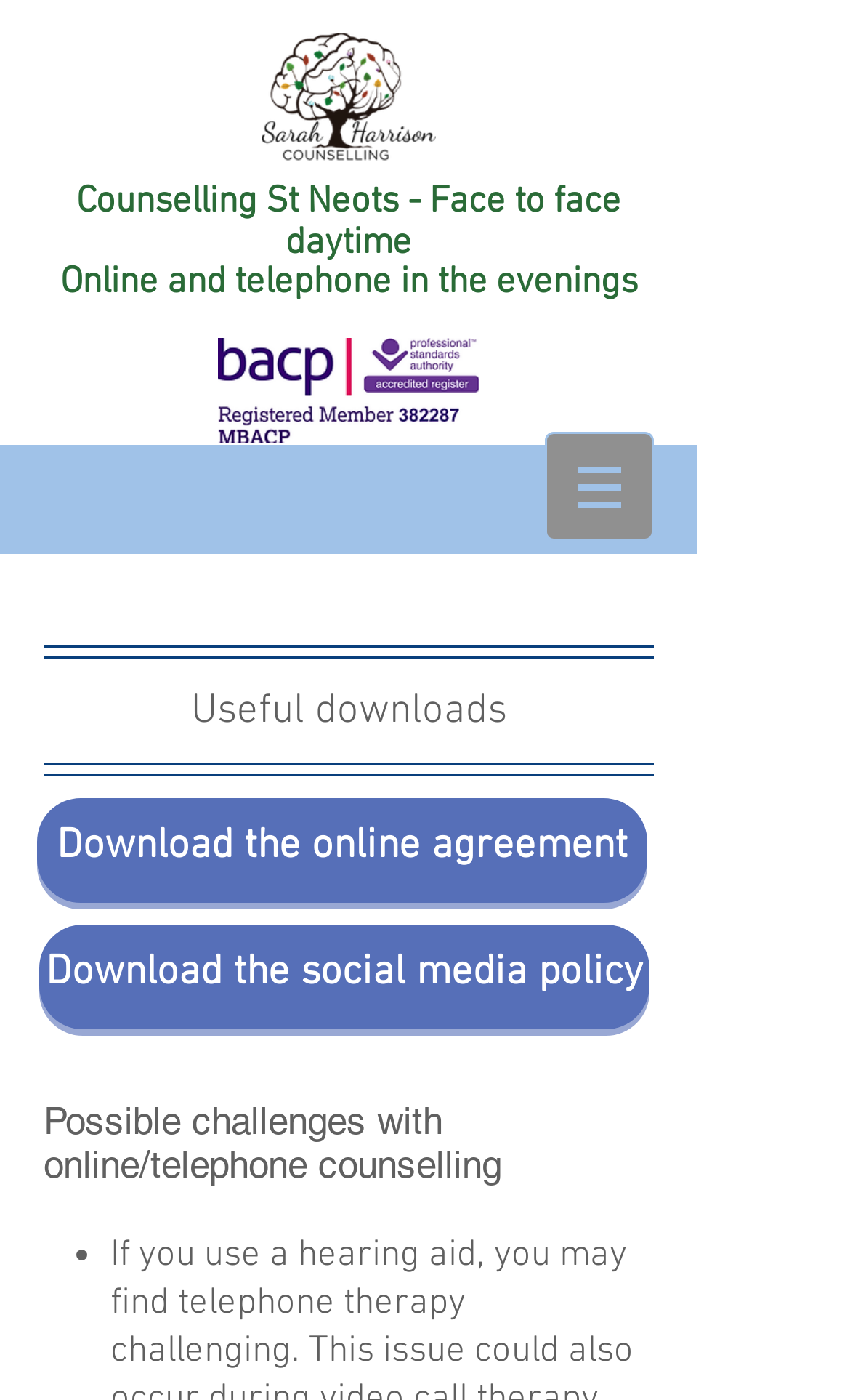Provide an in-depth caption for the contents of the webpage.

The webpage is about Sarah Harrison Counselling, providing information on counselling services in the St Neots and Cambridgeshire area. At the top left, there is a "Back to home page" button, accompanied by a link to Sarah Harrison Counselling psychotherapy, which includes an image. 

Below this, a prominent heading reads "Counselling St Neots - Face to face daytime Online and telephone in the evenings", taking up a significant portion of the top section. 

To the right of the heading, there is a "BACP registered" badge, which includes a link to the BACP Logo, accompanied by an image. 

On the right side of the page, there is a navigation menu labeled "Site", which includes a button with a popup menu. The button features an image. 

Further down, there is a heading "Useful downloads" followed by two links to download documents: "Download the online agreement" and "Download the social media policy". 

Below these links, there is a paragraph of text discussing "Possible challenges with online/telephone counselling". This text is followed by a list, indicated by a bullet point "•".